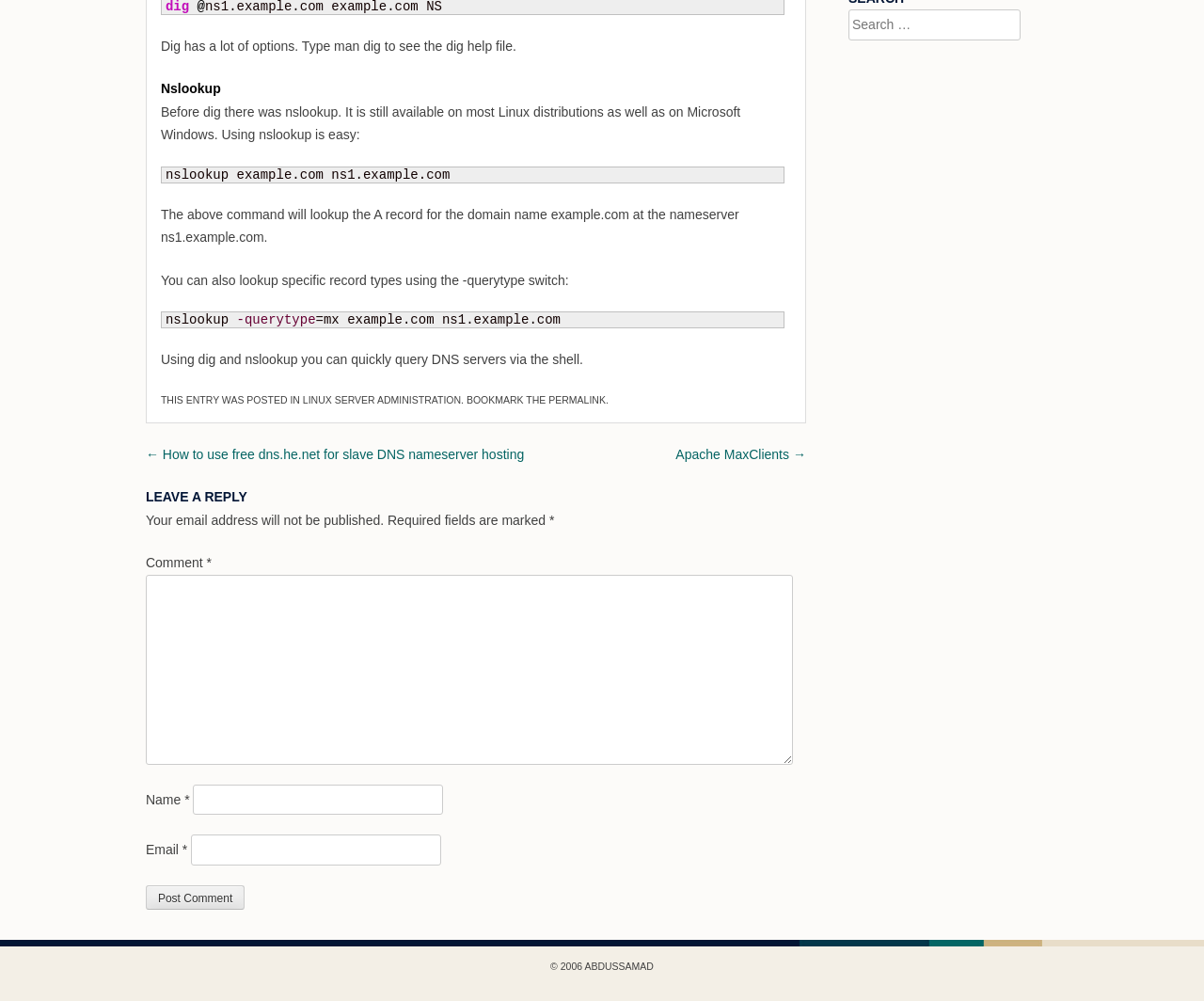Given the description permalink, predict the bounding box coordinates of the UI element. Ensure the coordinates are in the format (top-left x, top-left y, bottom-right x, bottom-right y) and all values are between 0 and 1.

[0.456, 0.393, 0.503, 0.405]